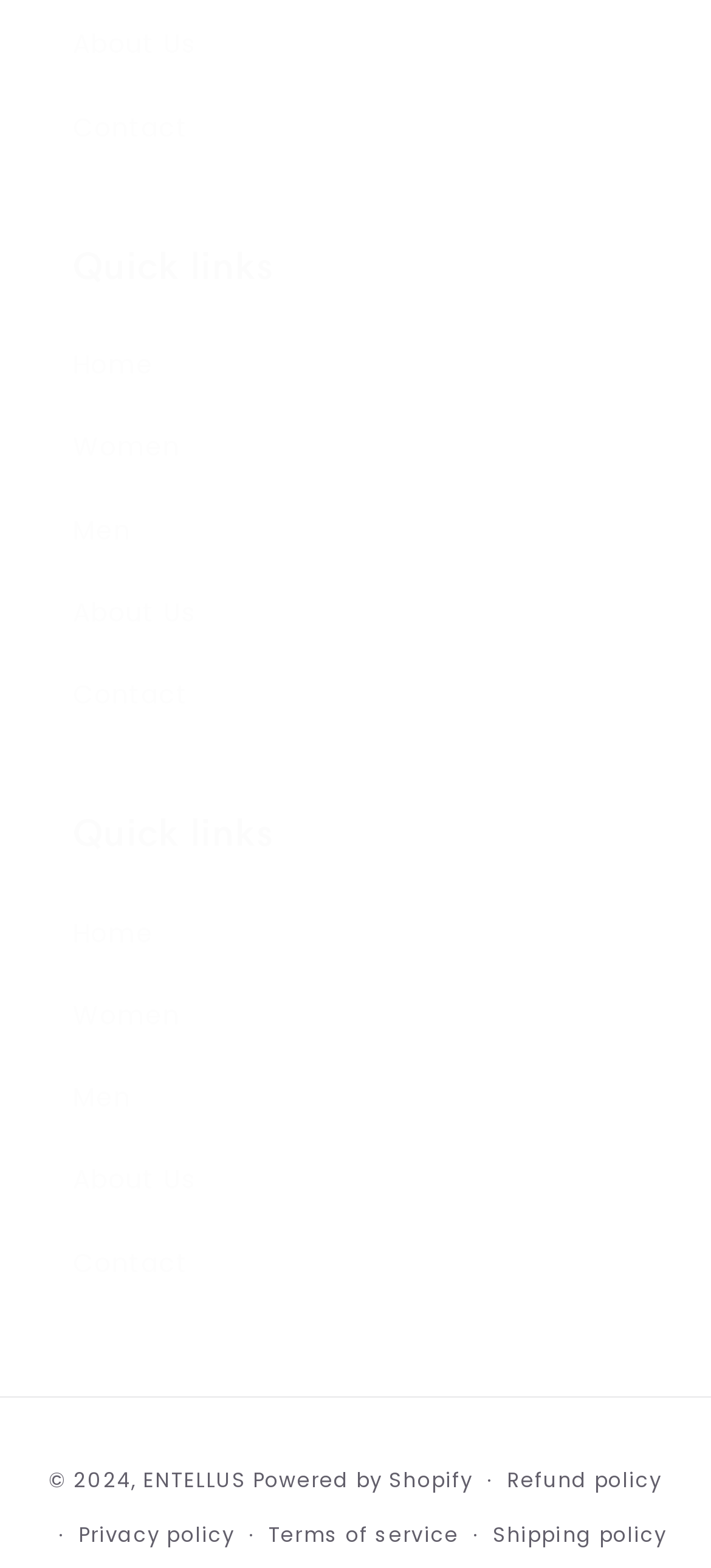Please find the bounding box coordinates of the element that needs to be clicked to perform the following instruction: "view refund policy". The bounding box coordinates should be four float numbers between 0 and 1, represented as [left, top, right, bottom].

[0.713, 0.926, 0.931, 0.962]